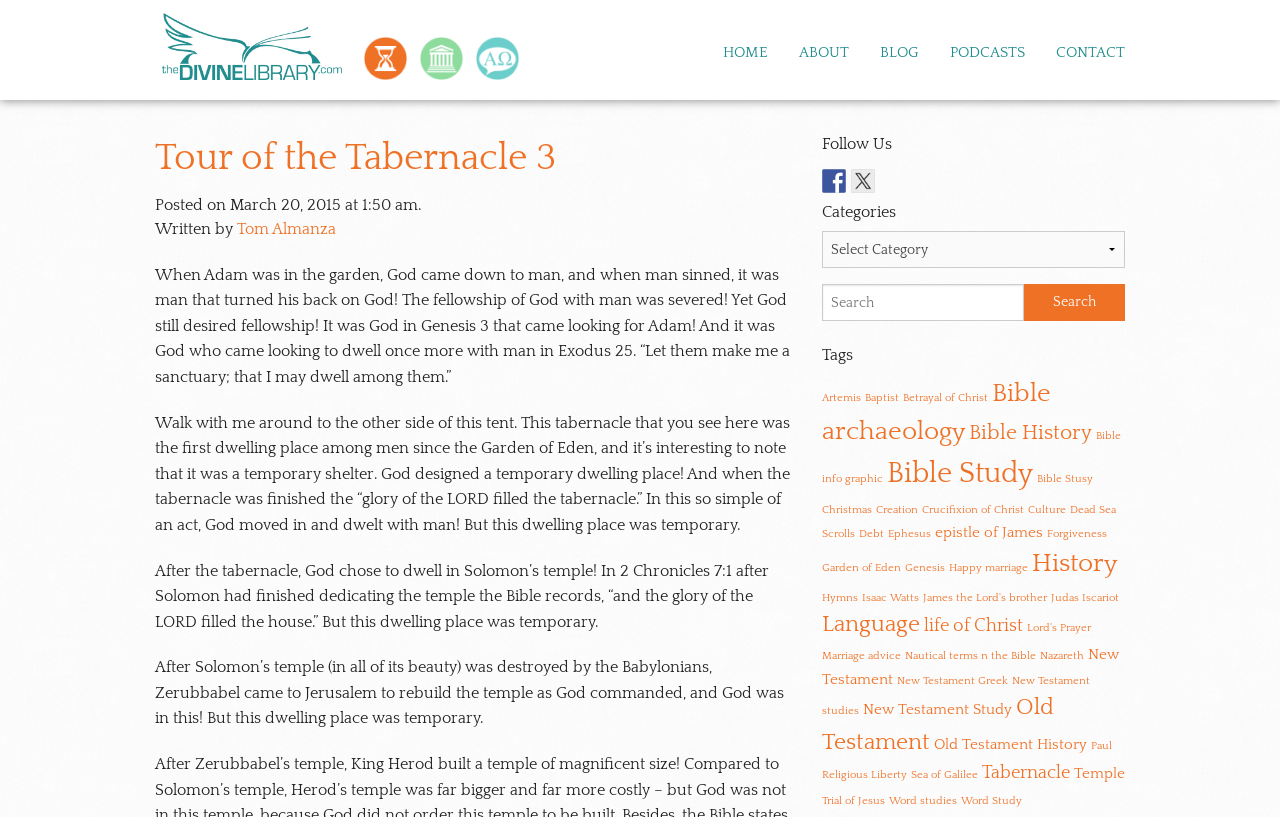Determine the bounding box coordinates of the UI element described below. Use the format (top-left x, top-left y, bottom-right x, bottom-right y) with floating point numbers between 0 and 1: Nautical terms n the Bible

[0.707, 0.795, 0.809, 0.81]